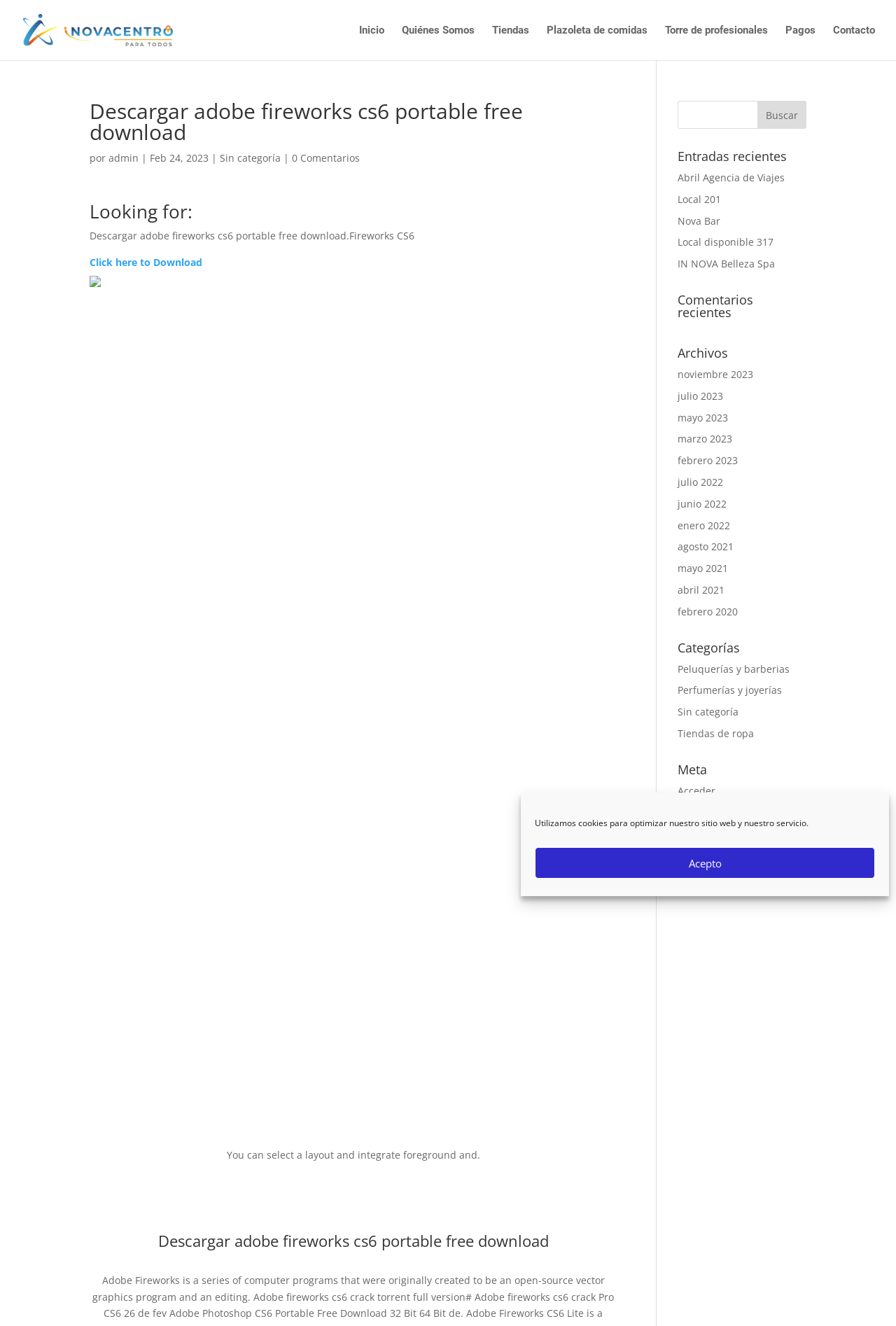Please provide a comprehensive answer to the question below using the information from the image: What is the download link for Adobe Fireworks CS6?

I searched for the relevant section on the webpage and found a heading 'Looking for:' followed by a link 'Click here to Download', which suggests that this link is for downloading Adobe Fireworks CS6.